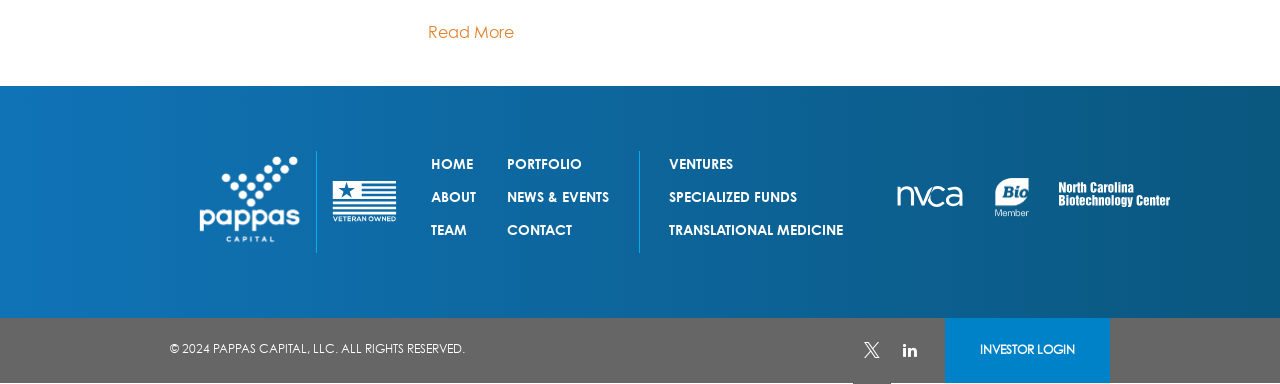Locate the UI element that matches the description Translational Medicine in the webpage screenshot. Return the bounding box coordinates in the format (top-left x, top-left y, bottom-right x, bottom-right y), with values ranging from 0 to 1.

[0.523, 0.574, 0.659, 0.619]